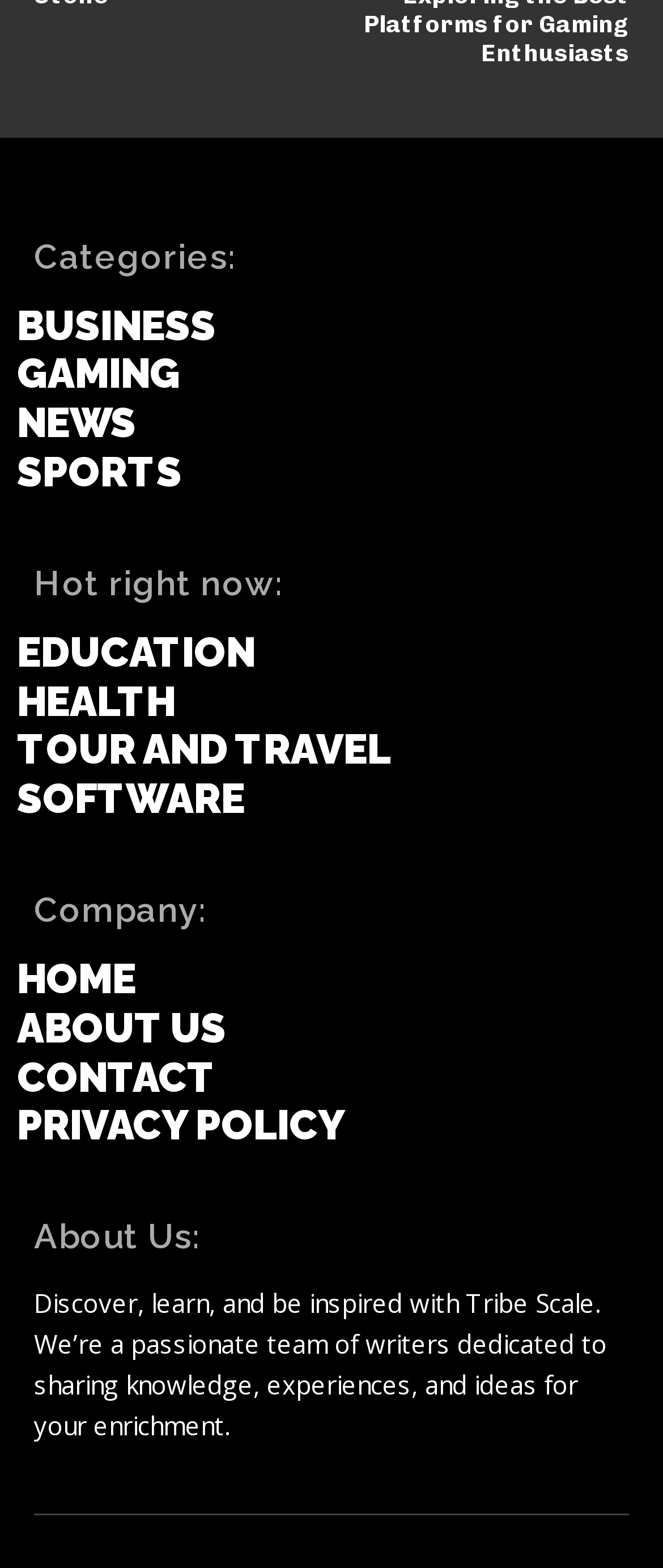Please predict the bounding box coordinates of the element's region where a click is necessary to complete the following instruction: "Check the PRIVACY POLICY". The coordinates should be represented by four float numbers between 0 and 1, i.e., [left, top, right, bottom].

[0.026, 0.703, 0.949, 0.734]